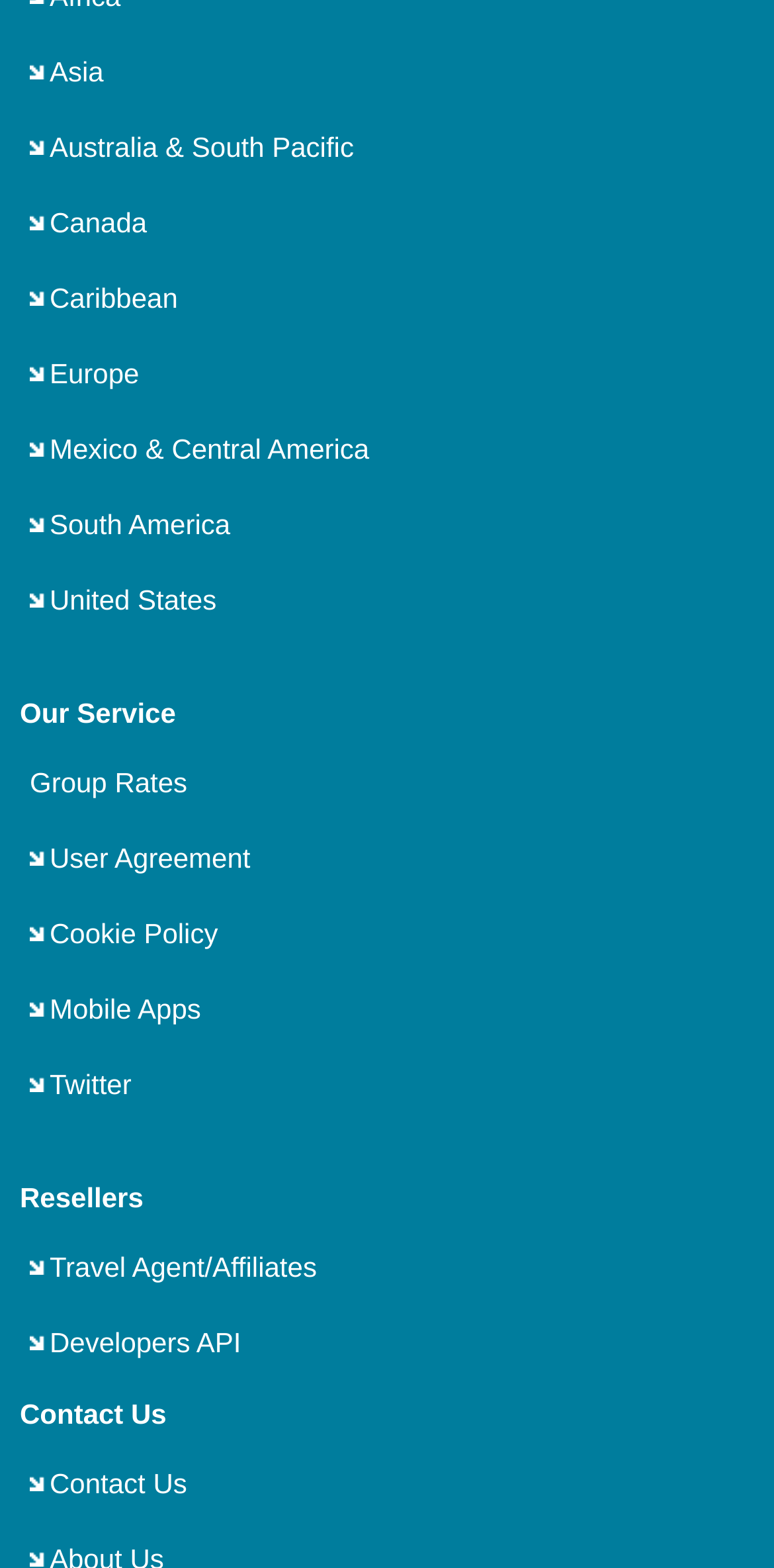Point out the bounding box coordinates of the section to click in order to follow this instruction: "Contact Us".

[0.064, 0.936, 0.242, 0.957]